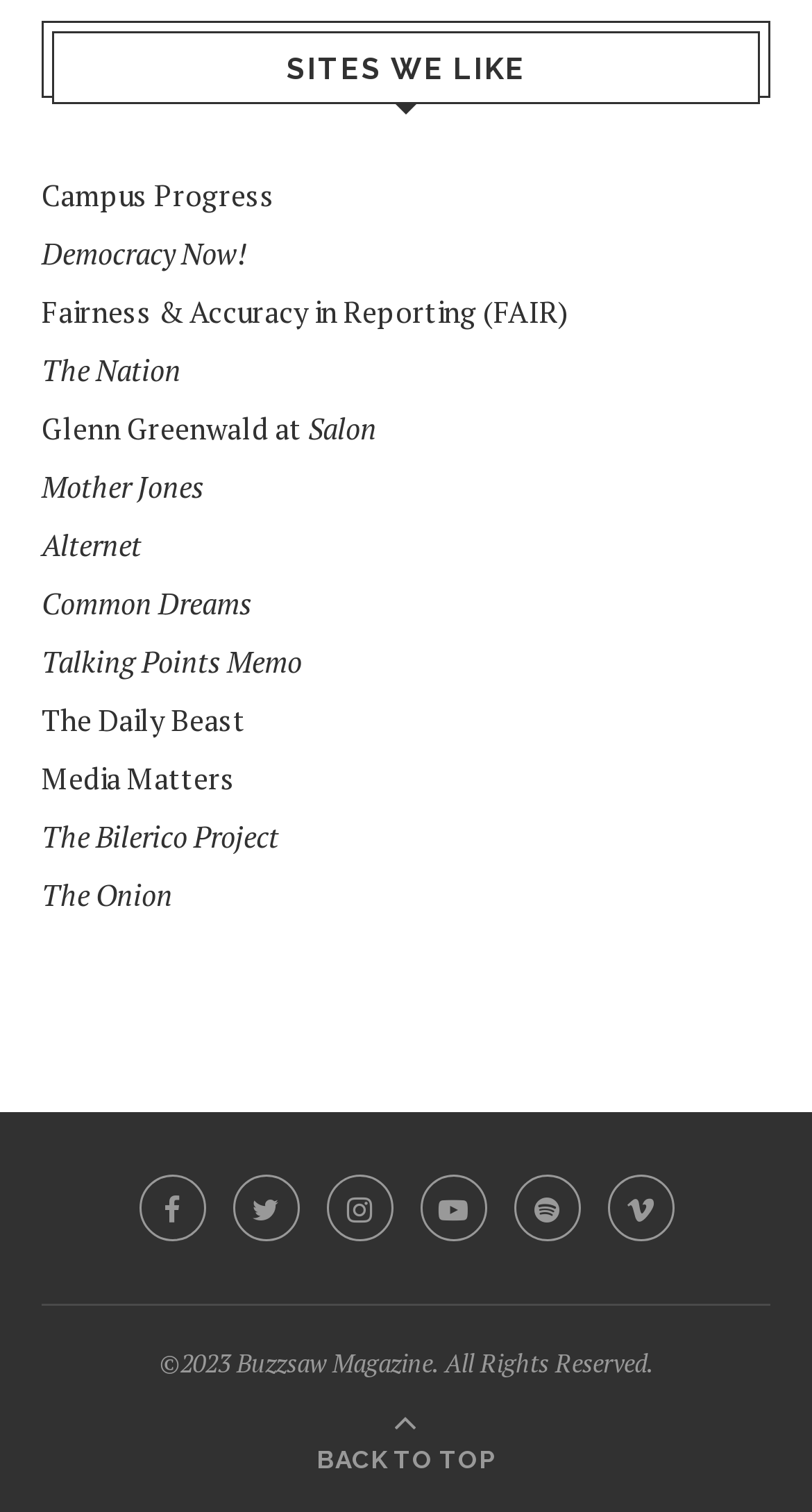Extract the bounding box coordinates for the described element: "Alternet". The coordinates should be represented as four float numbers between 0 and 1: [left, top, right, bottom].

[0.051, 0.348, 0.174, 0.374]